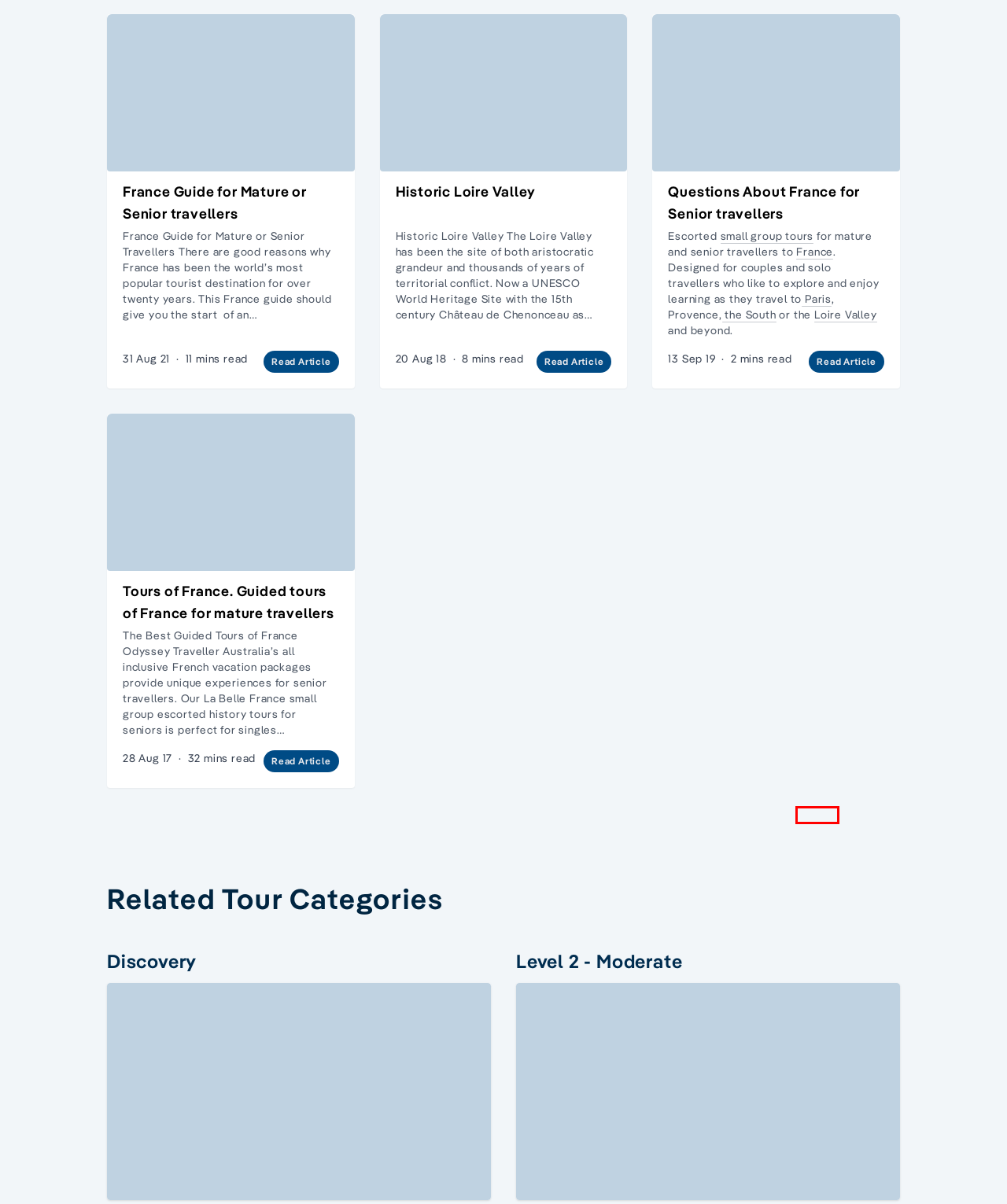You see a screenshot of a webpage with a red bounding box surrounding an element. Pick the webpage description that most accurately represents the new webpage after interacting with the element in the red bounding box. The options are:
A. Long stay small group package tour for travellers | Odyssey Traveller
B. Best Tours of France | Travel Tips for Trips to France - Odyssey Traveller
C. Paris arrondisment | Definitive guide for travellers - Odyssey Traveller
D. France Guide | Mature or Senior Travellers - Odyssey Travellers | Odyssey Traveller
E. Southwest France Canal Tour | Small group Tour | Odyssey Traveller
F. Being travel fit as a senior | Definitive Guide - Odyssey Traveller
G. Escorted small group tour packages | Guided tours - Odyssey Traveller
H. Best Tours of France | Travel Tips for holidays in France Odyssey Traveller

H